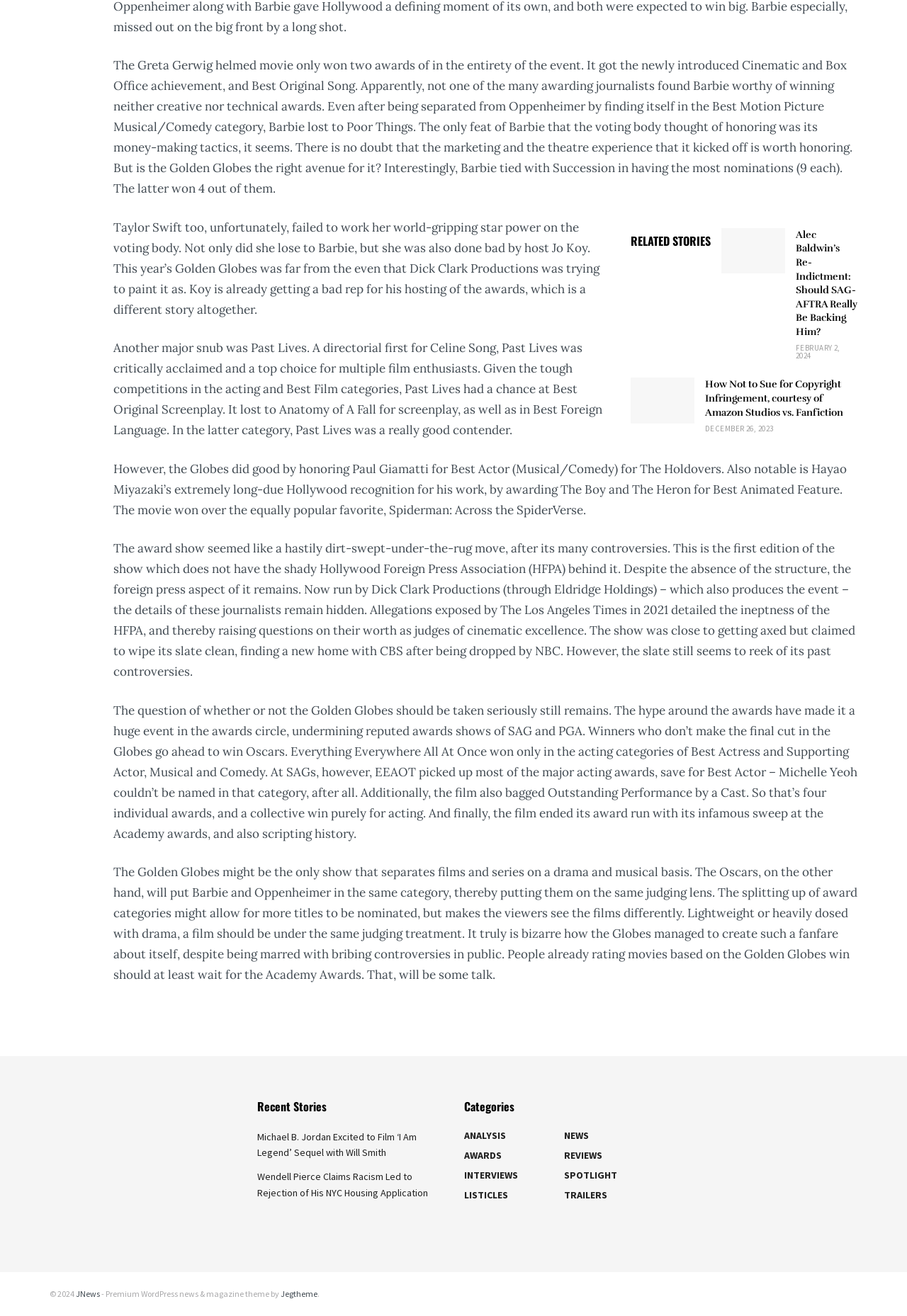What is the name of the company that produces the Golden Globes awards?
Use the image to give a comprehensive and detailed response to the question.

The name of the company that produces the Golden Globes awards can be found in the static text element that mentions 'Now run by Dick Clark Productions (through Eldridge Holdings) – which also produces the event – the details of these journalists remain hidden.'.